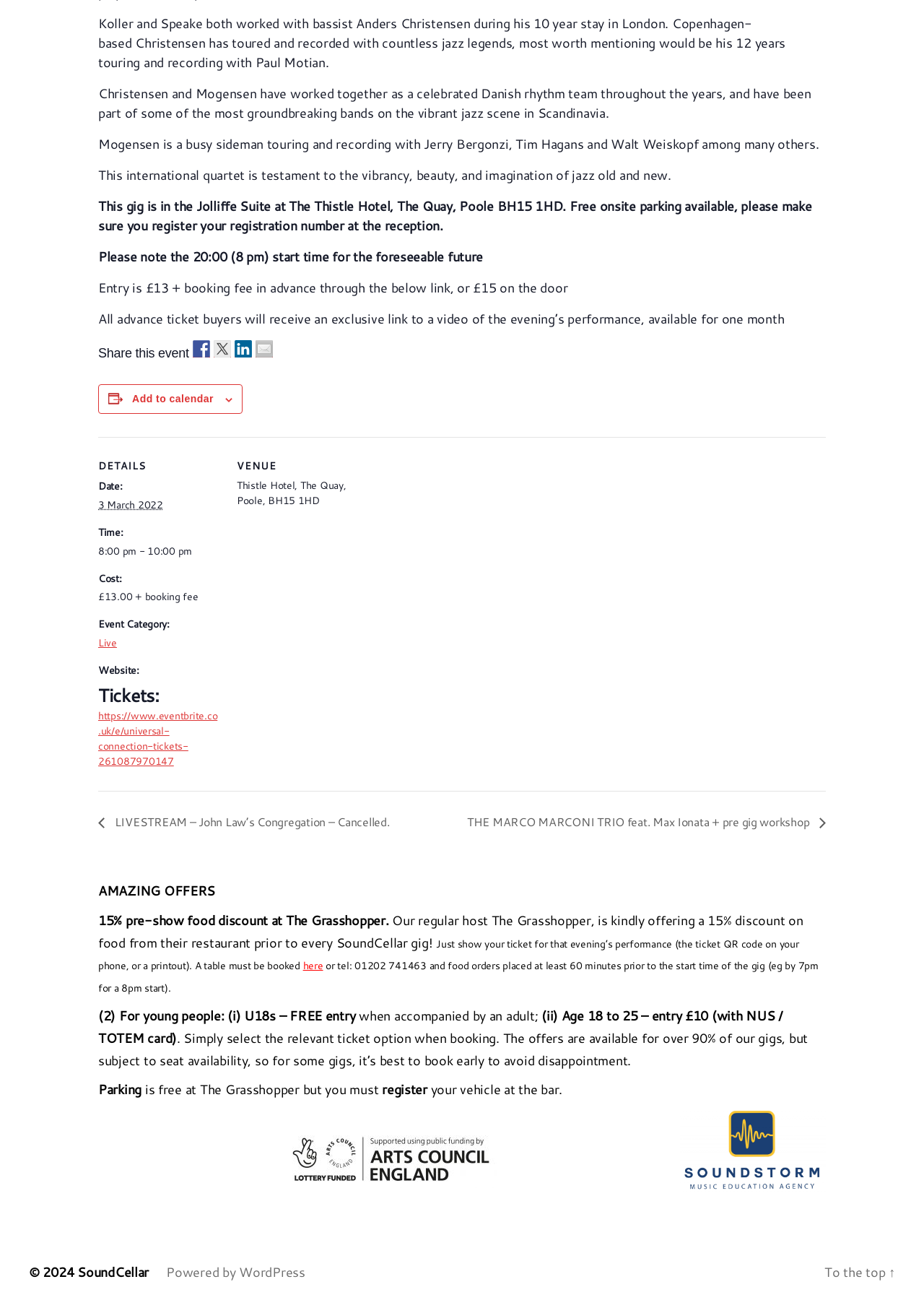Could you specify the bounding box coordinates for the clickable section to complete the following instruction: "Add to calendar"?

[0.143, 0.299, 0.231, 0.308]